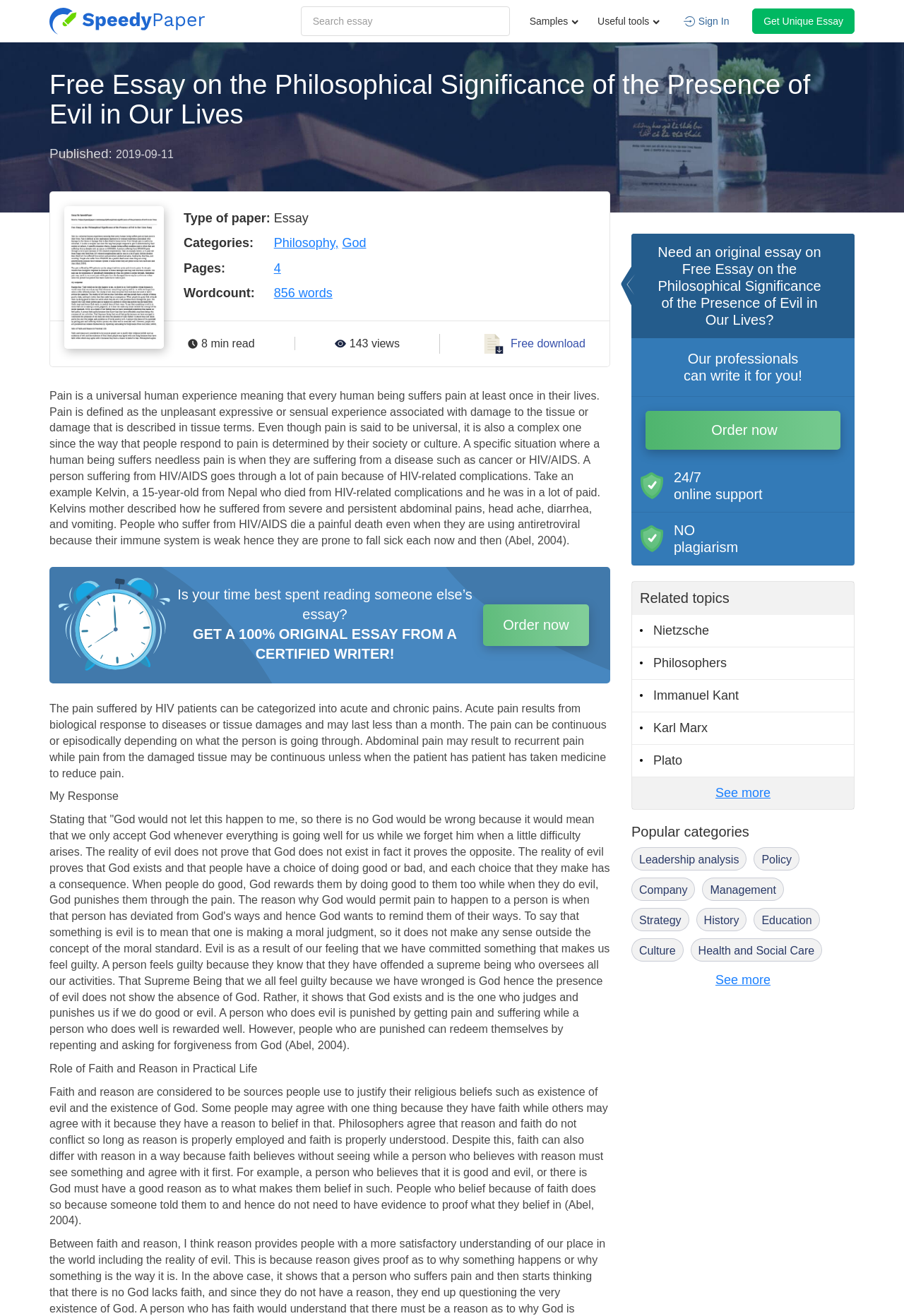Please predict the bounding box coordinates of the element's region where a click is necessary to complete the following instruction: "Check August 2020". The coordinates should be represented by four float numbers between 0 and 1, i.e., [left, top, right, bottom].

None